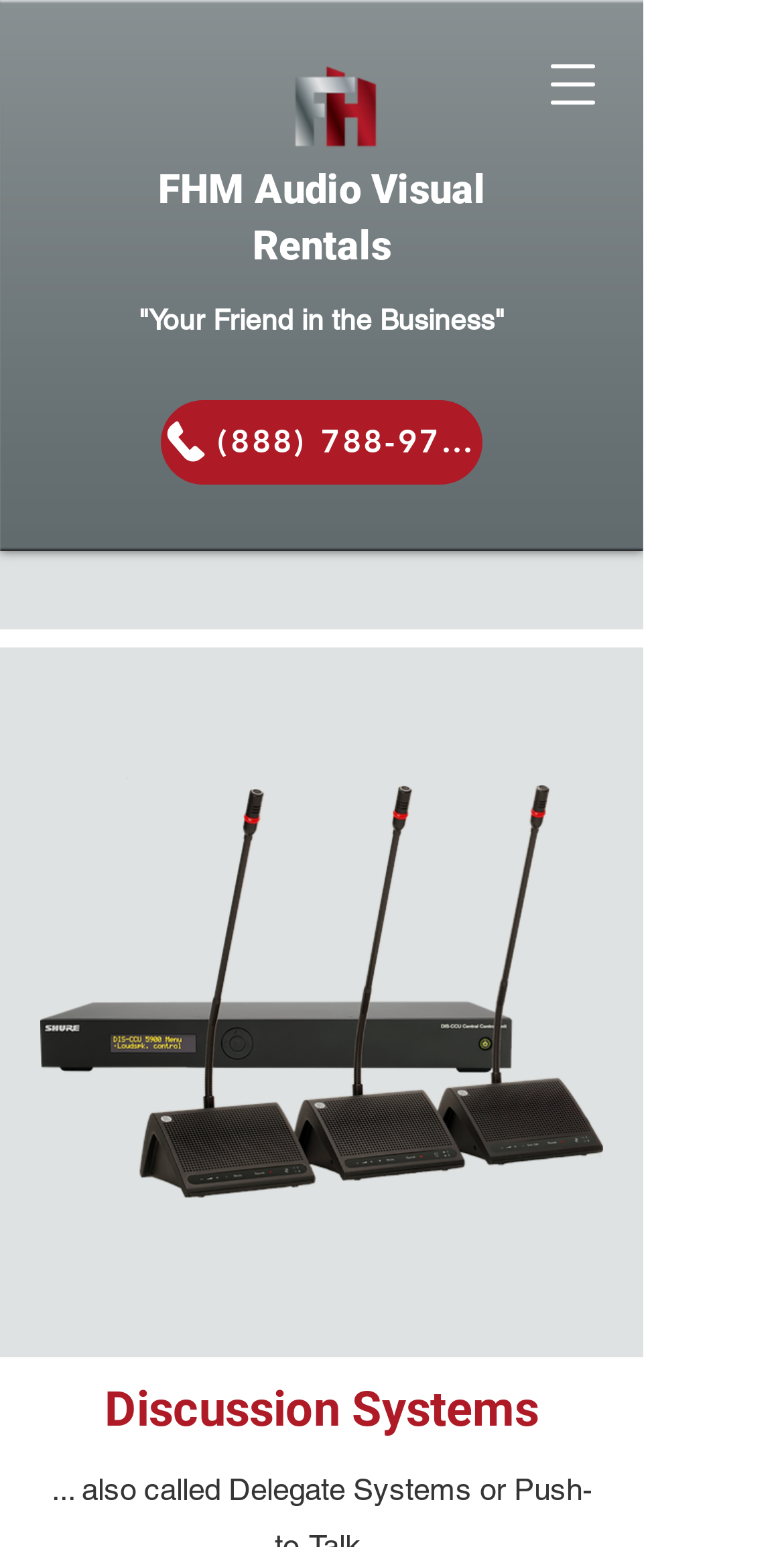Using the description: "input value="Email *" aria-describedby="email-notes" name="email"", determine the UI element's bounding box coordinates. Ensure the coordinates are in the format of four float numbers between 0 and 1, i.e., [left, top, right, bottom].

None